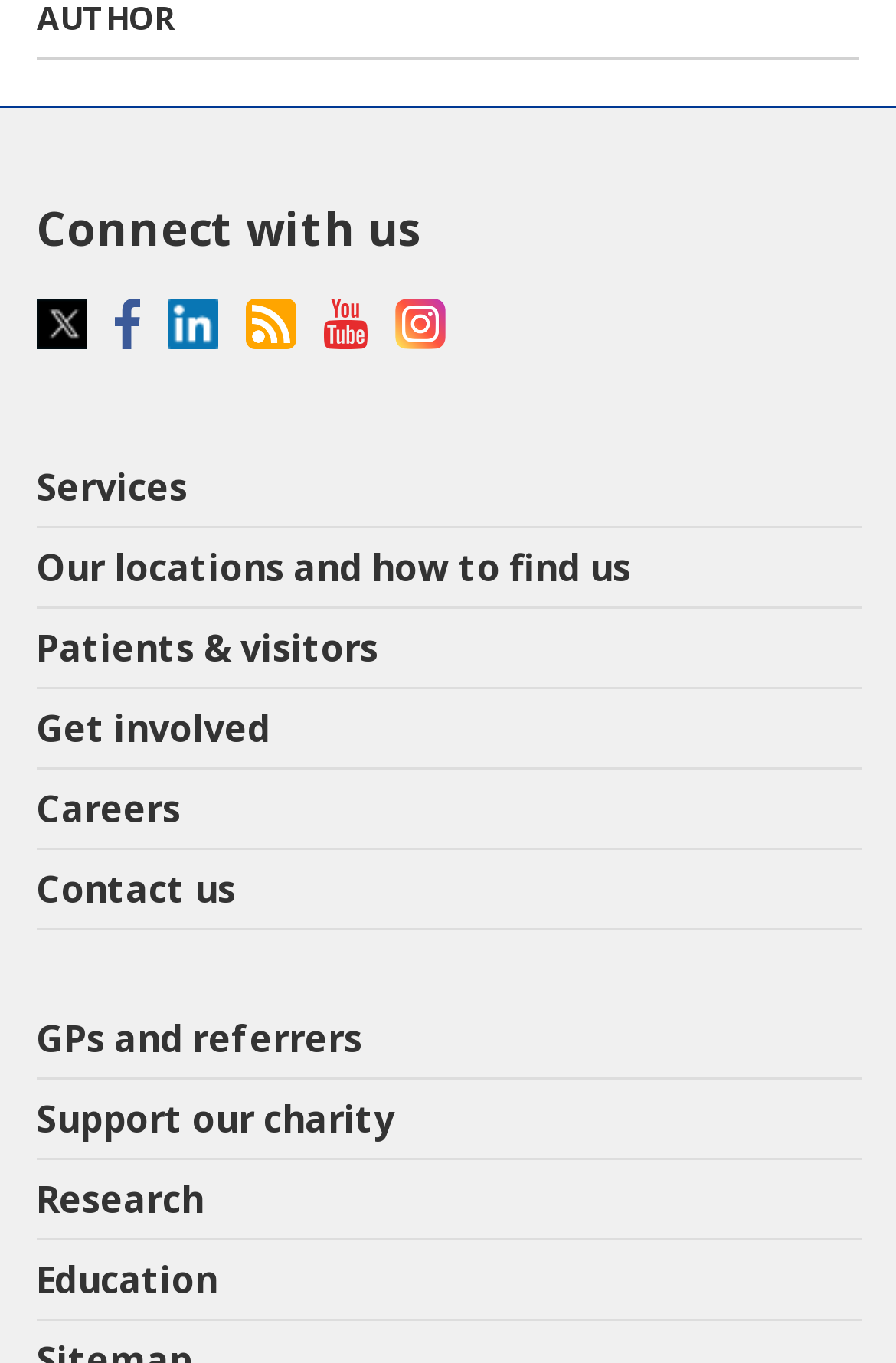Identify the bounding box coordinates necessary to click and complete the given instruction: "Get in touch with us".

[0.04, 0.623, 0.96, 0.681]